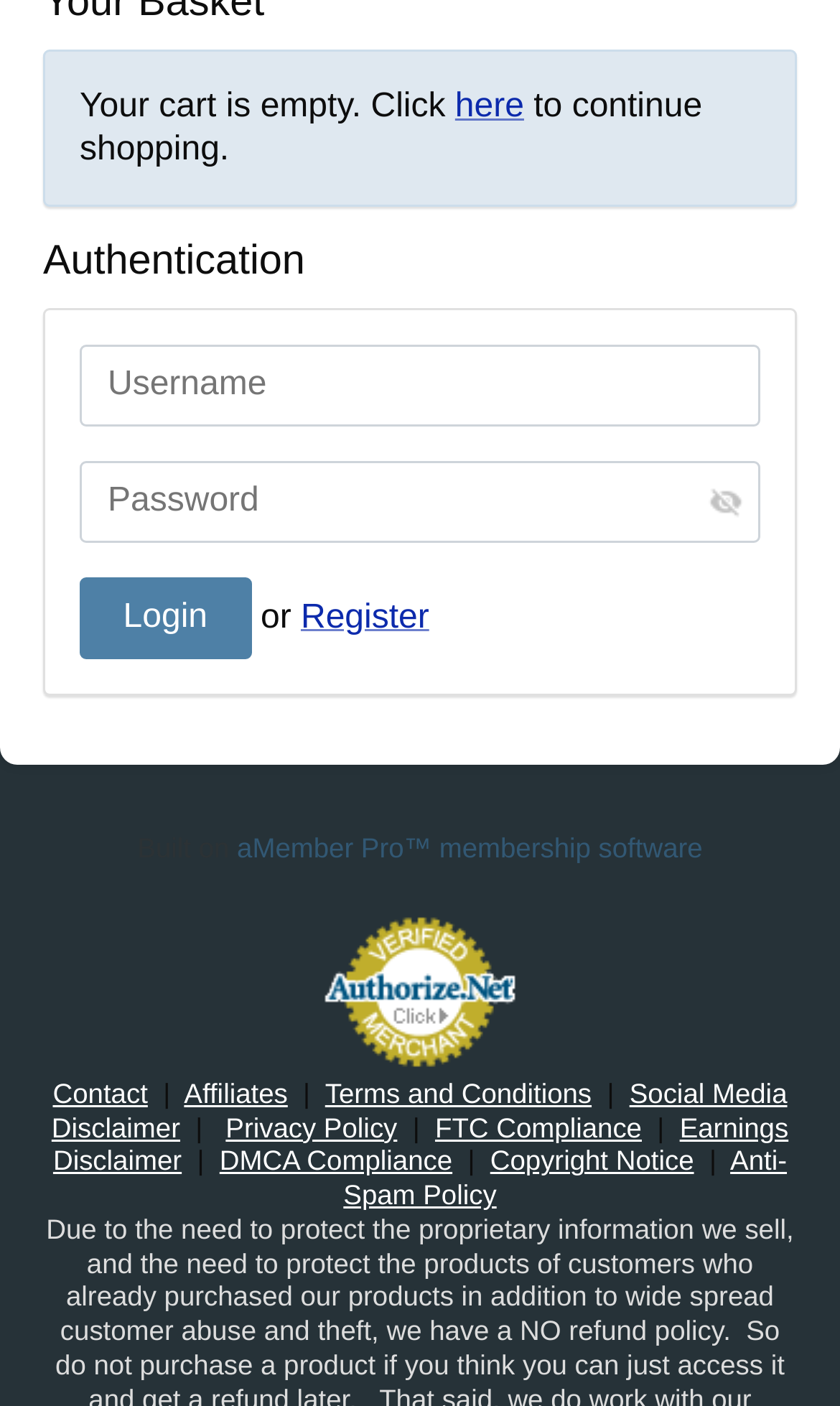Identify the bounding box coordinates of the clickable section necessary to follow the following instruction: "Login to account". The coordinates should be presented as four float numbers from 0 to 1, i.e., [left, top, right, bottom].

[0.095, 0.411, 0.299, 0.469]